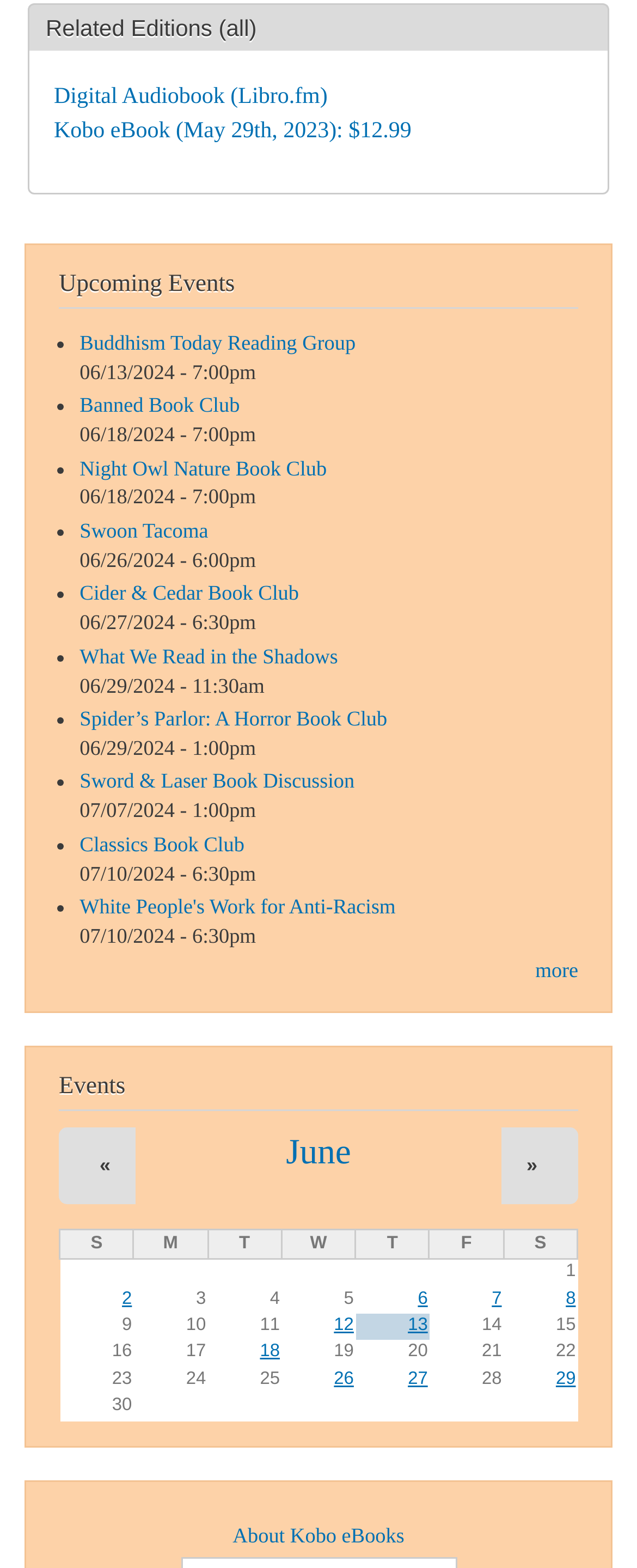Locate the bounding box of the UI element based on this description: "»". Provide four float numbers between 0 and 1 as [left, top, right, bottom].

[0.788, 0.724, 0.882, 0.762]